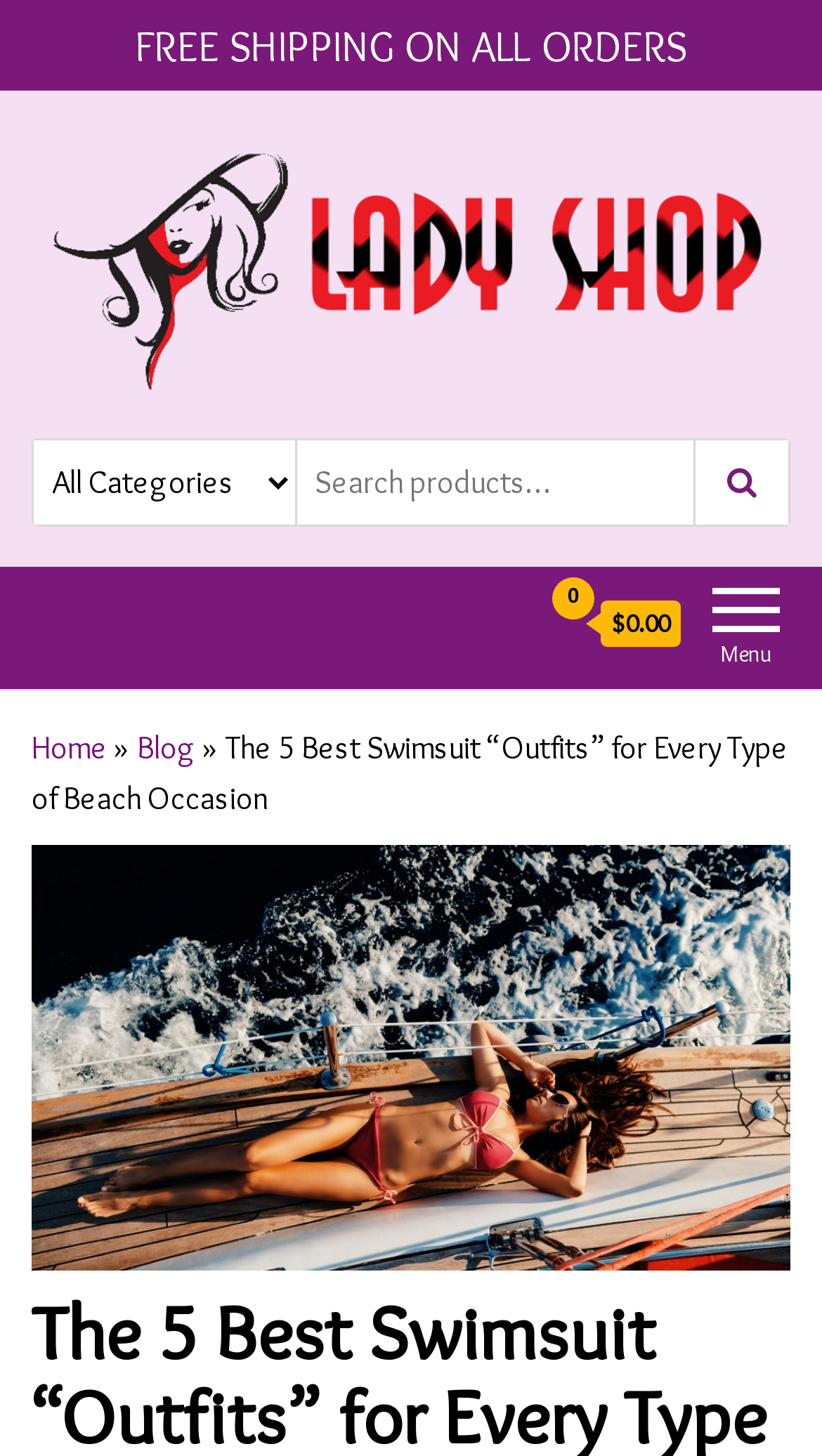Determine the bounding box coordinates for the area that needs to be clicked to fulfill this task: "Check the shopping cart". The coordinates must be given as four float numbers between 0 and 1, i.e., [left, top, right, bottom].

[0.638, 0.414, 0.828, 0.446]